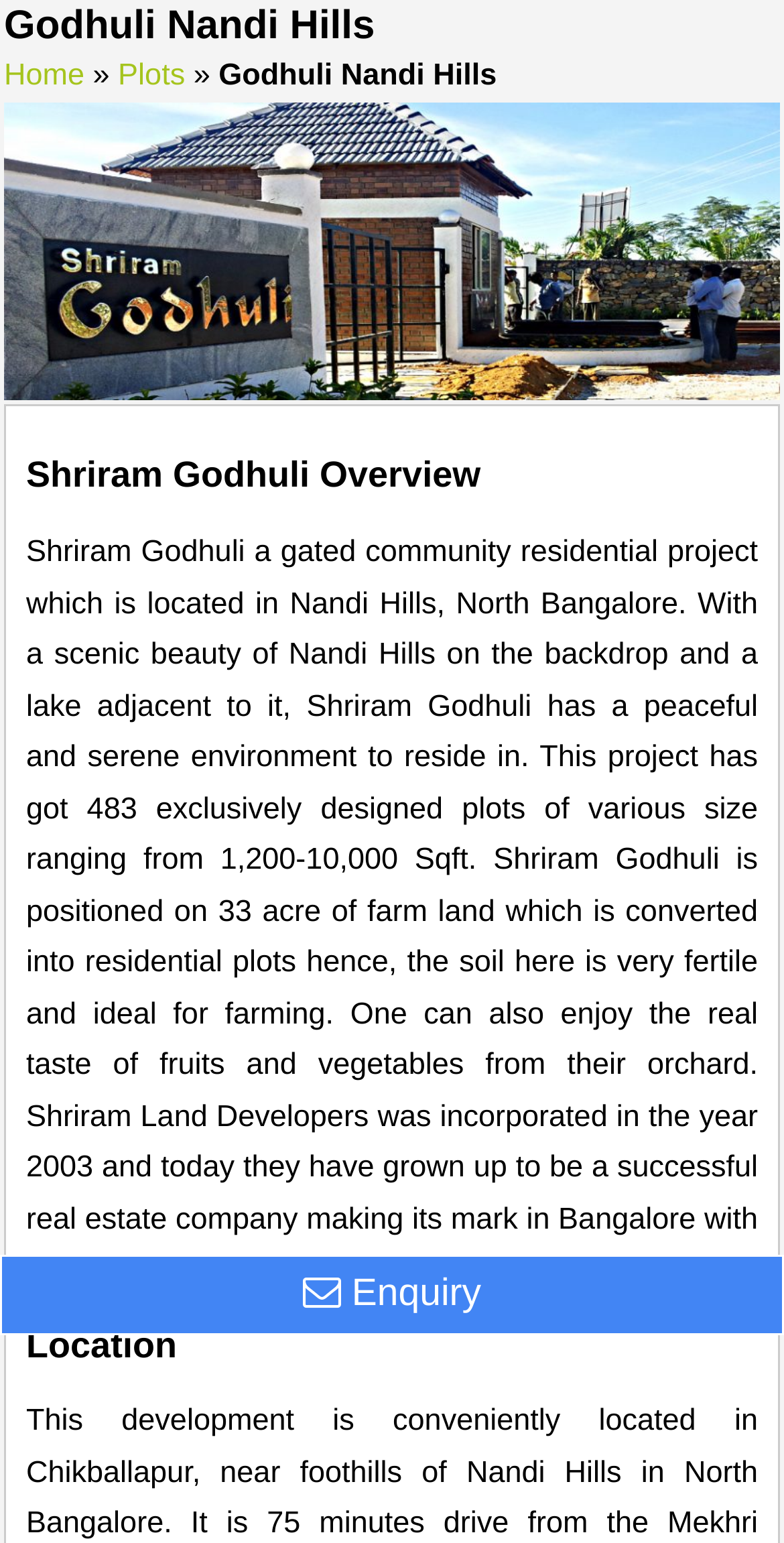What is the title or heading displayed on the webpage?

Godhuli Nandi Hills